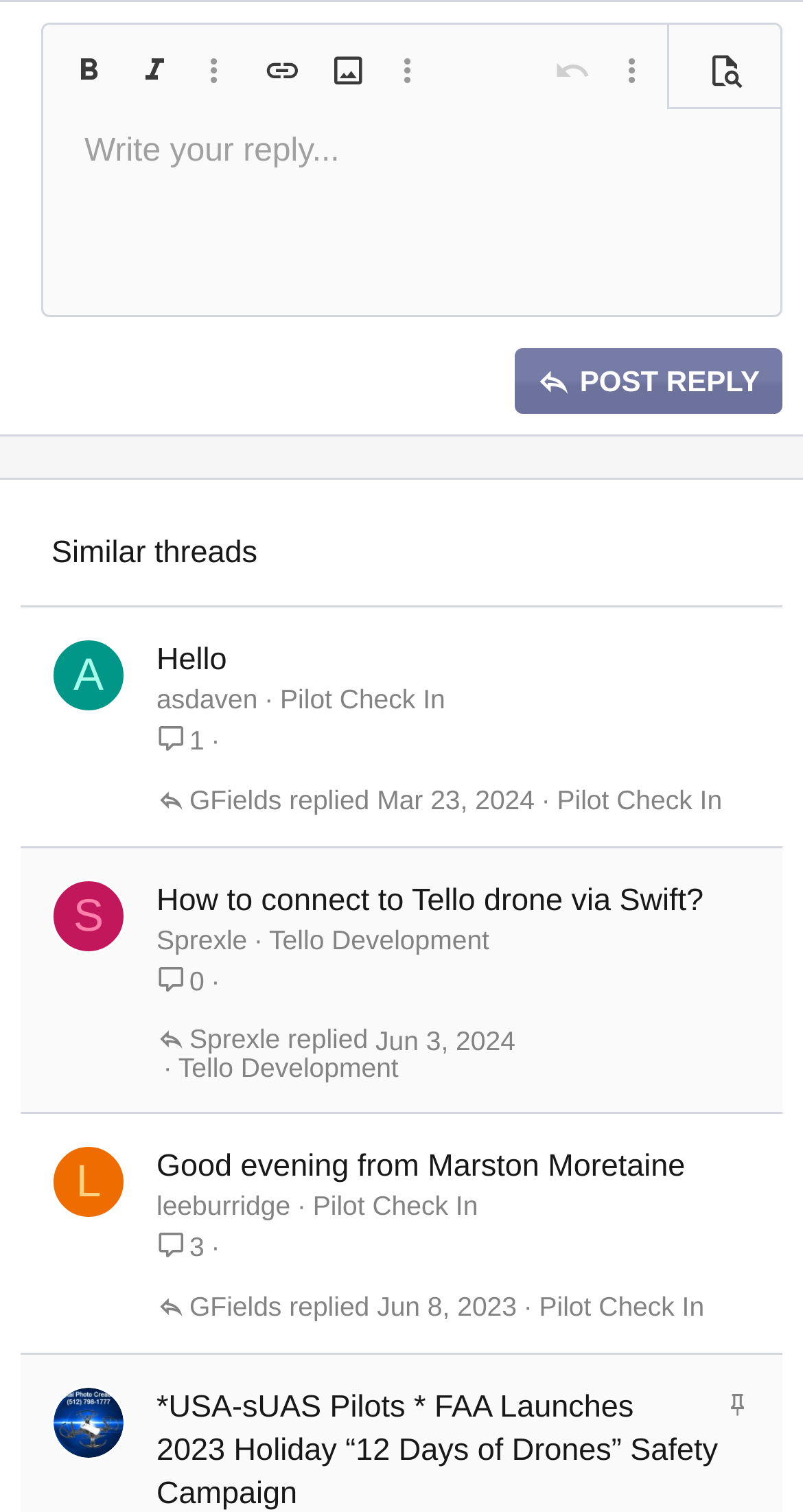Please find the bounding box coordinates for the clickable element needed to perform this instruction: "Click the Font size button".

[0.059, 0.075, 0.136, 0.119]